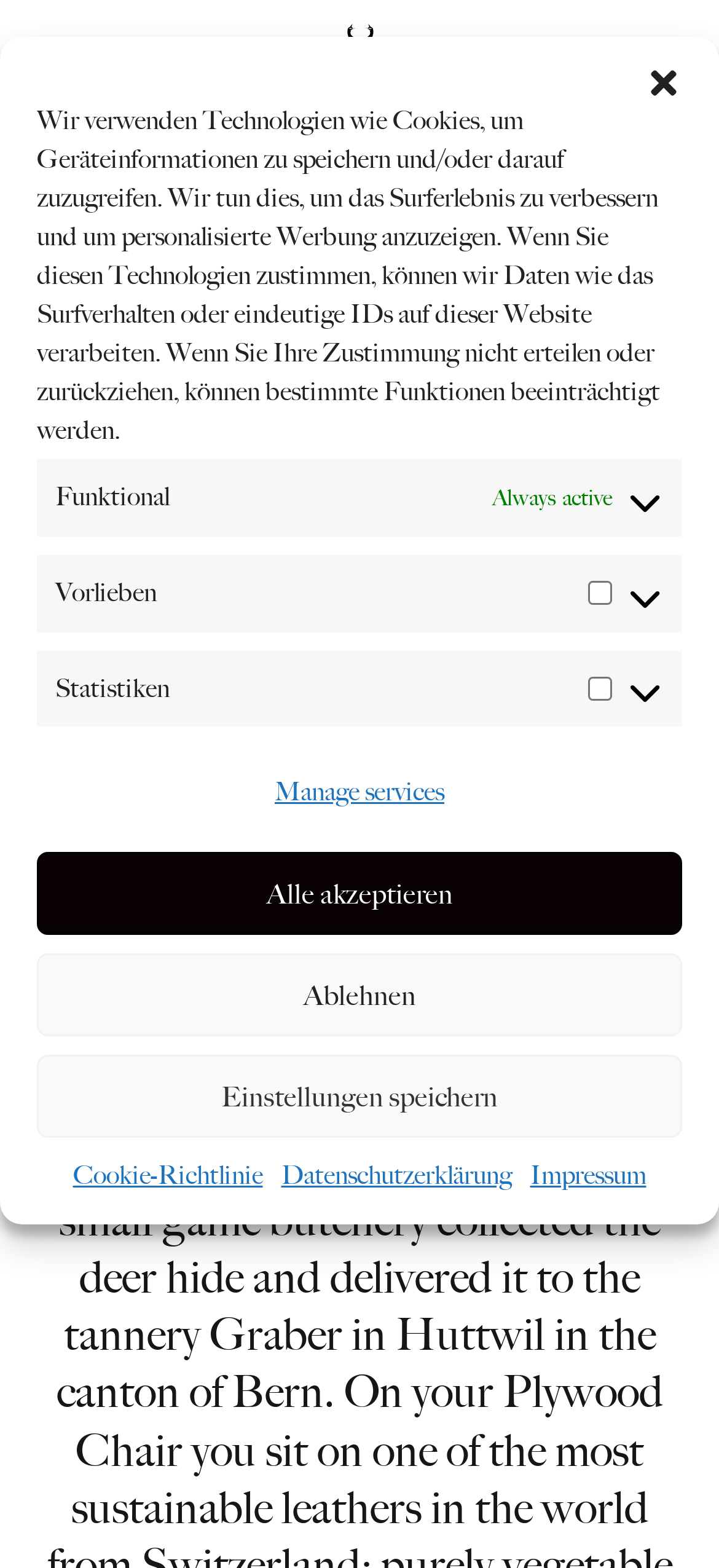Answer succinctly with a single word or phrase:
How many links are there in the footer section?

3